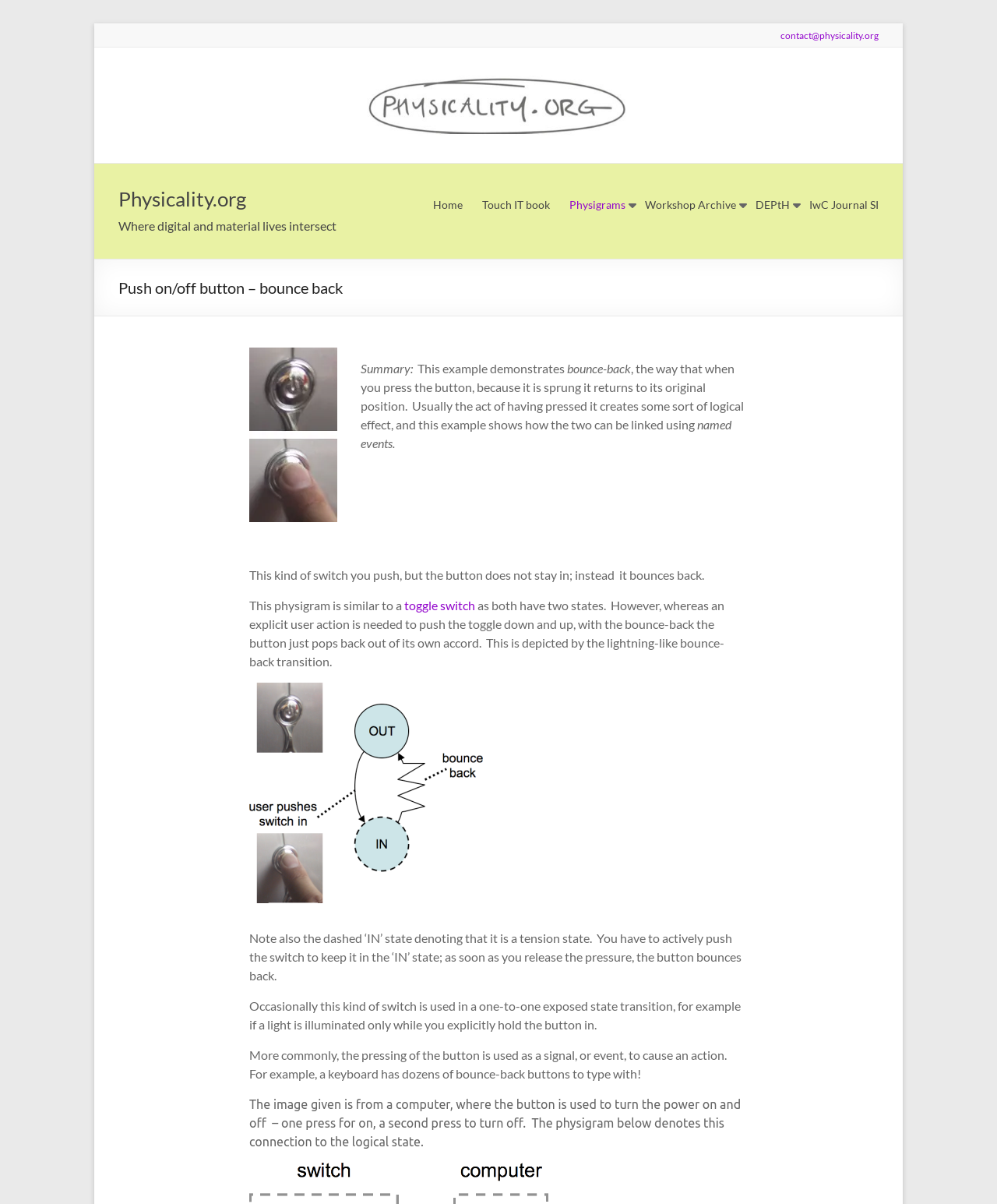Give a short answer using one word or phrase for the question:
What is the purpose of the bounce-back button?

To demonstrate physicality